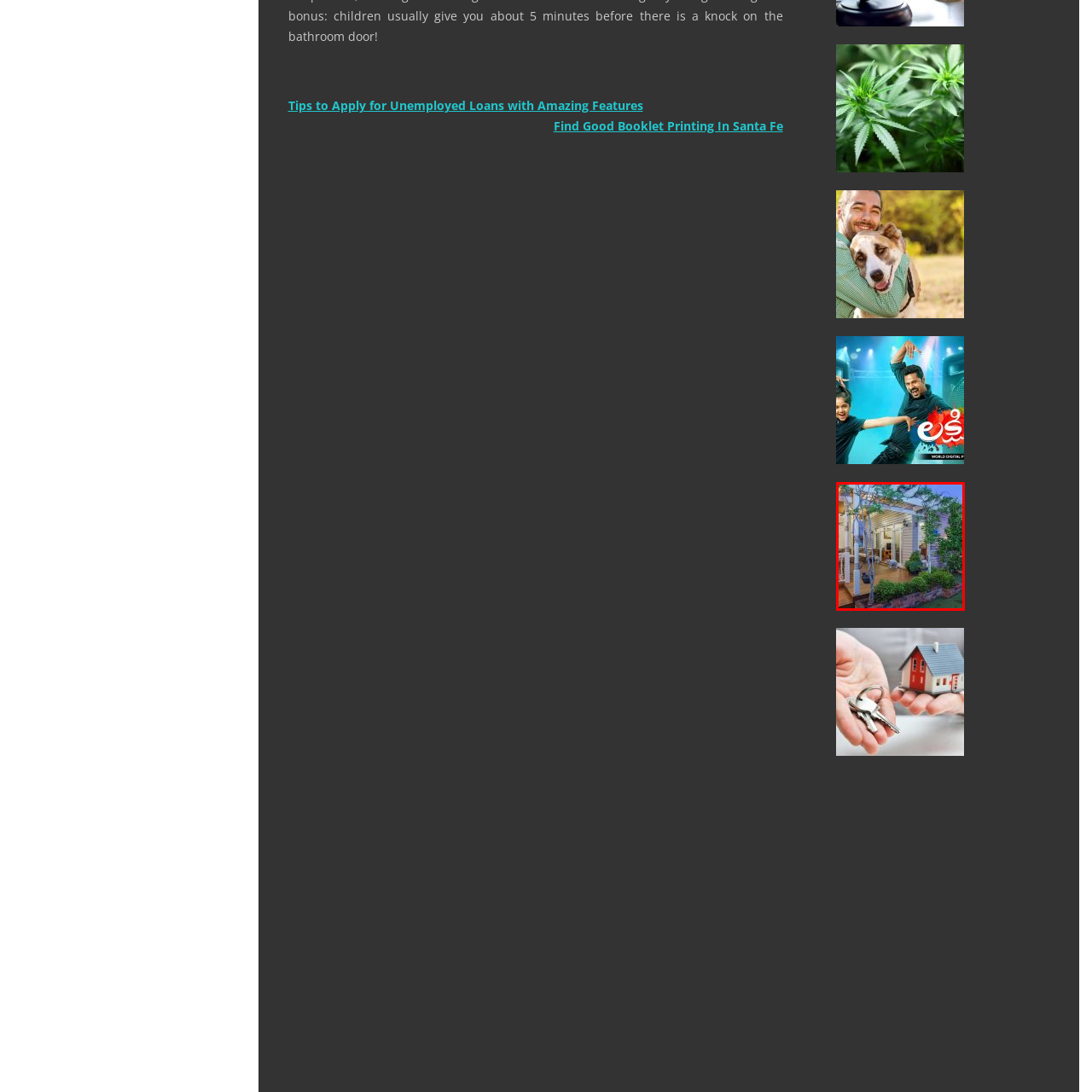Concentrate on the image inside the red frame and provide a detailed response to the subsequent question, utilizing the visual information from the image: 
Are there plants on the wooden deck?

The caption describes the wooden deck as being 'adorned with lush greenery and well-maintained plants', which clearly indicates the presence of plants on the deck.